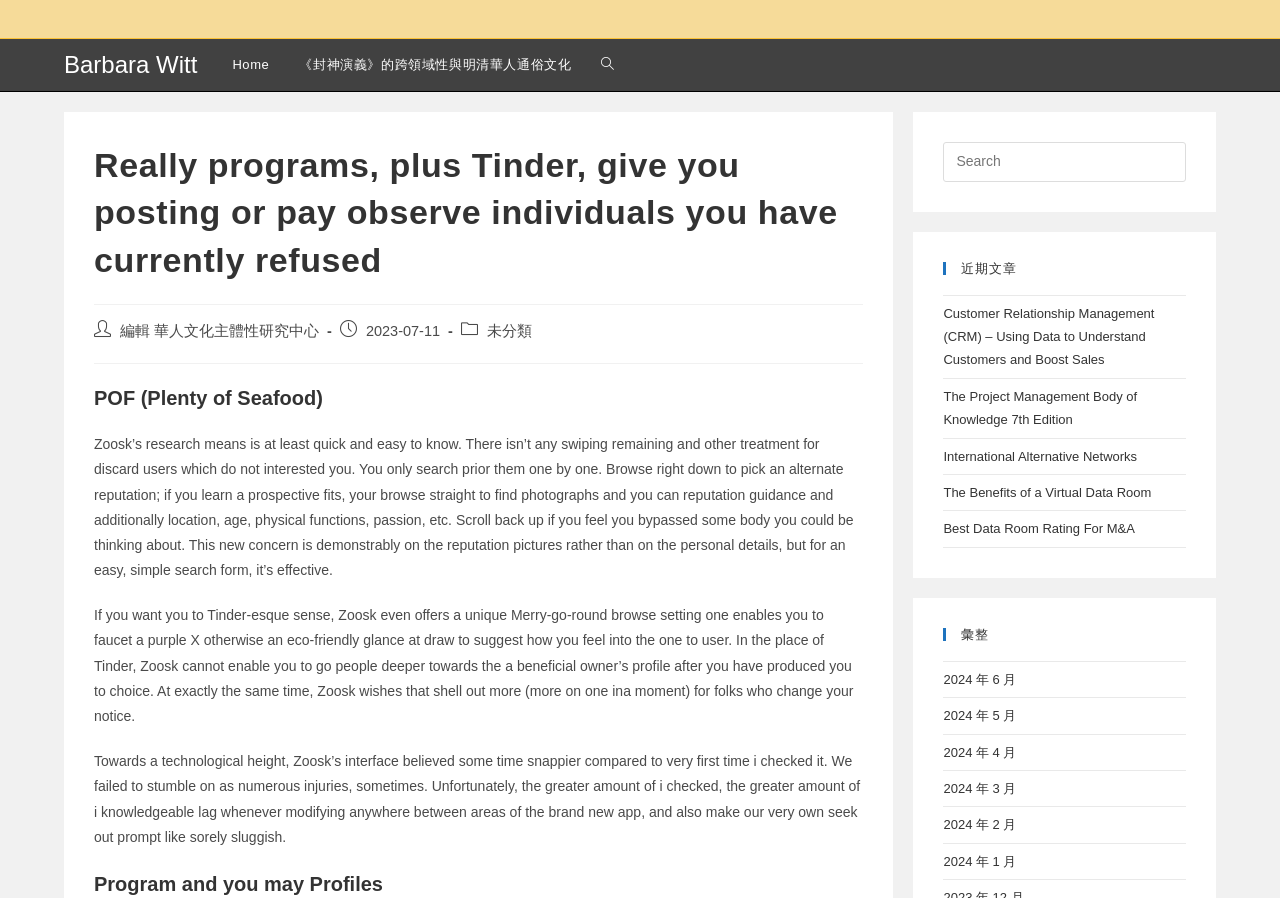Please mark the clickable region by giving the bounding box coordinates needed to complete this instruction: "go to home page".

None